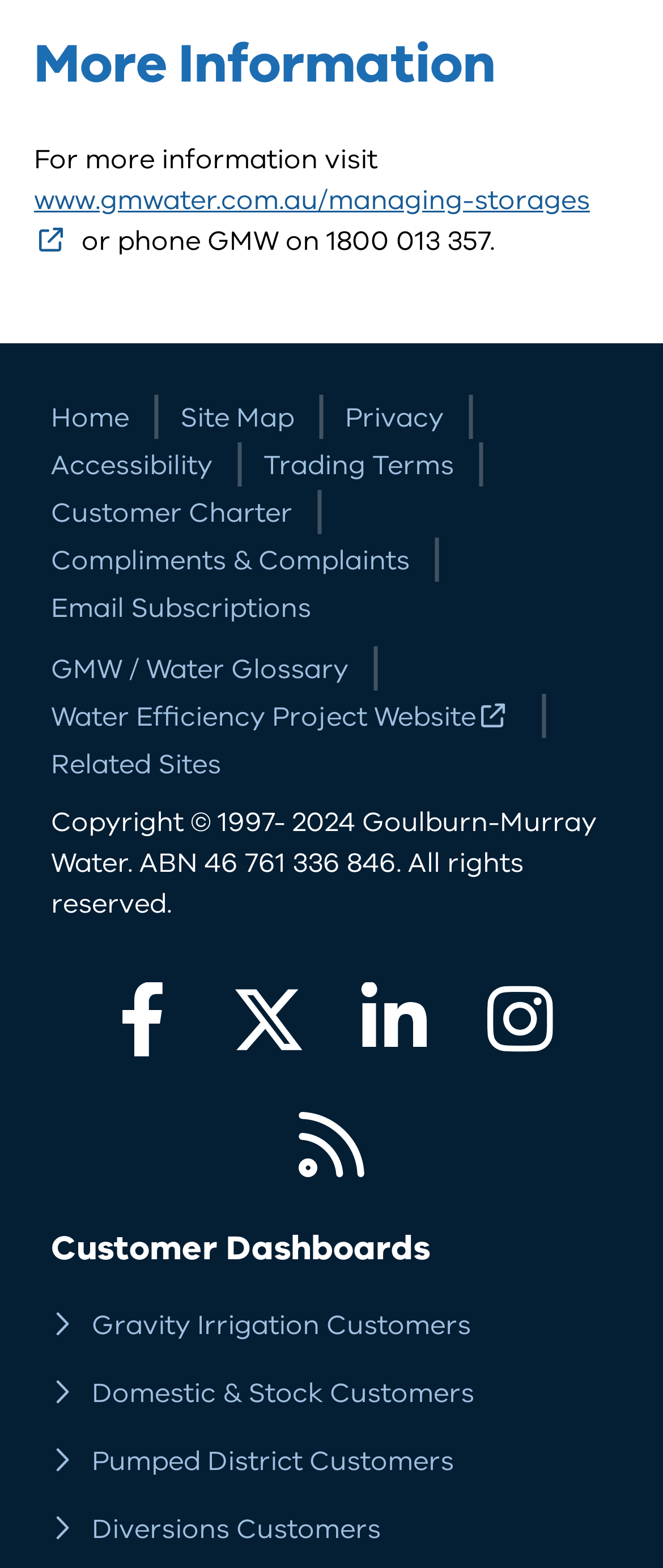Please specify the bounding box coordinates of the clickable section necessary to execute the following command: "Visit the GMW website".

[0.051, 0.116, 0.89, 0.166]